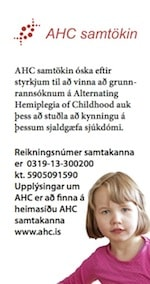Analyze the image and describe all the key elements you observe.

The image features a promotional flyer for AHC samtökin (the AHC Association), which focuses on raising awareness and support for individuals affected by Alternating Hemiplegia of Childhood. The flyer prominently displays the organization's name at the top, followed by a statement emphasizing their need for funding to continue their work in research and support. Below the text, there is contact information, including bank account details and a website link for further information. An image of a young child with a thoughtful expression can be seen, symbolizing the impact of the condition on children and the importance of the organization’s mission. The overall design is aimed at encouraging community support and financial contributions towards the cause.